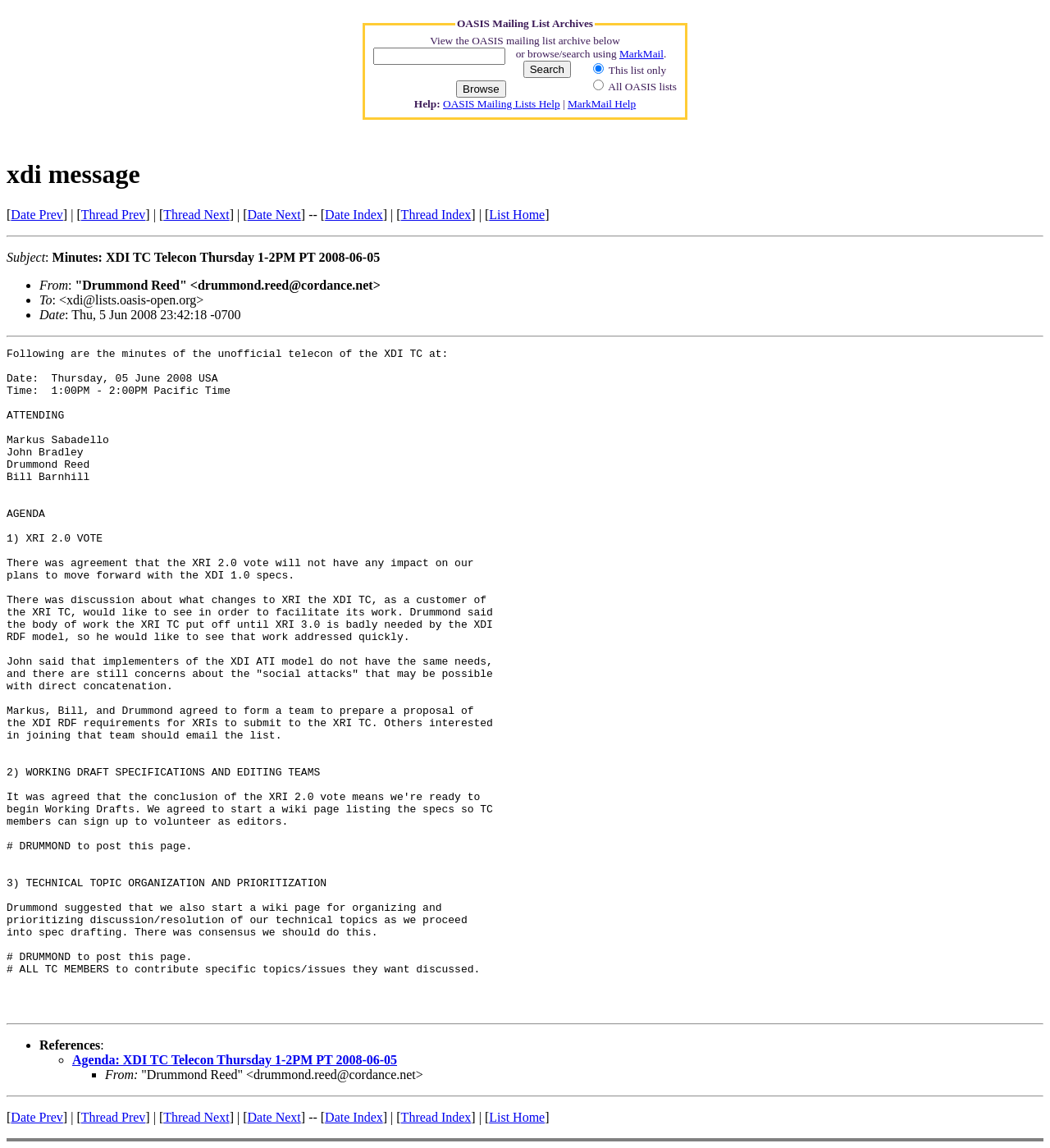Could you determine the bounding box coordinates of the clickable element to complete the instruction: "Get help on OASIS Mailing Lists"? Provide the coordinates as four float numbers between 0 and 1, i.e., [left, top, right, bottom].

[0.422, 0.085, 0.533, 0.096]